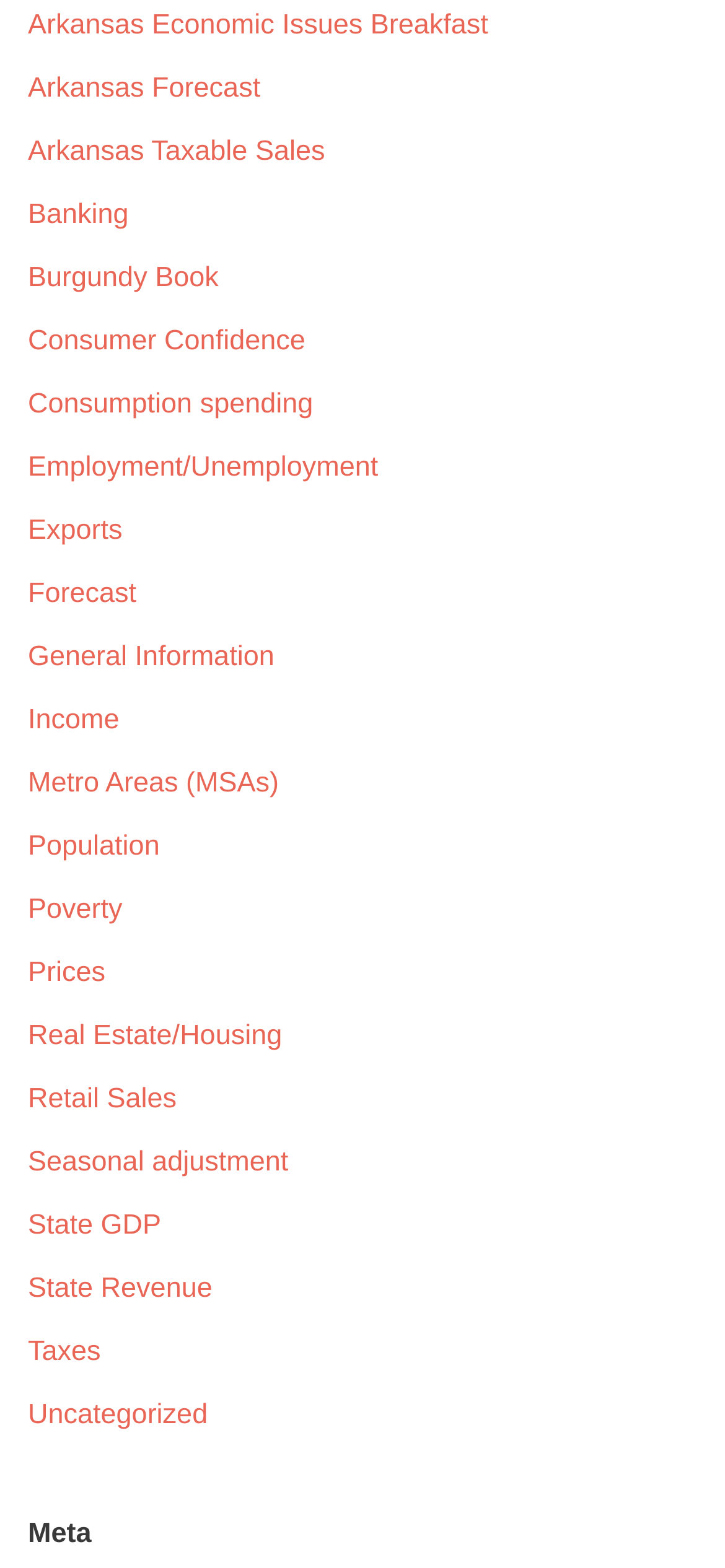What is the topic of the first link? Based on the image, give a response in one word or a short phrase.

Arkansas Economic Issues Breakfast